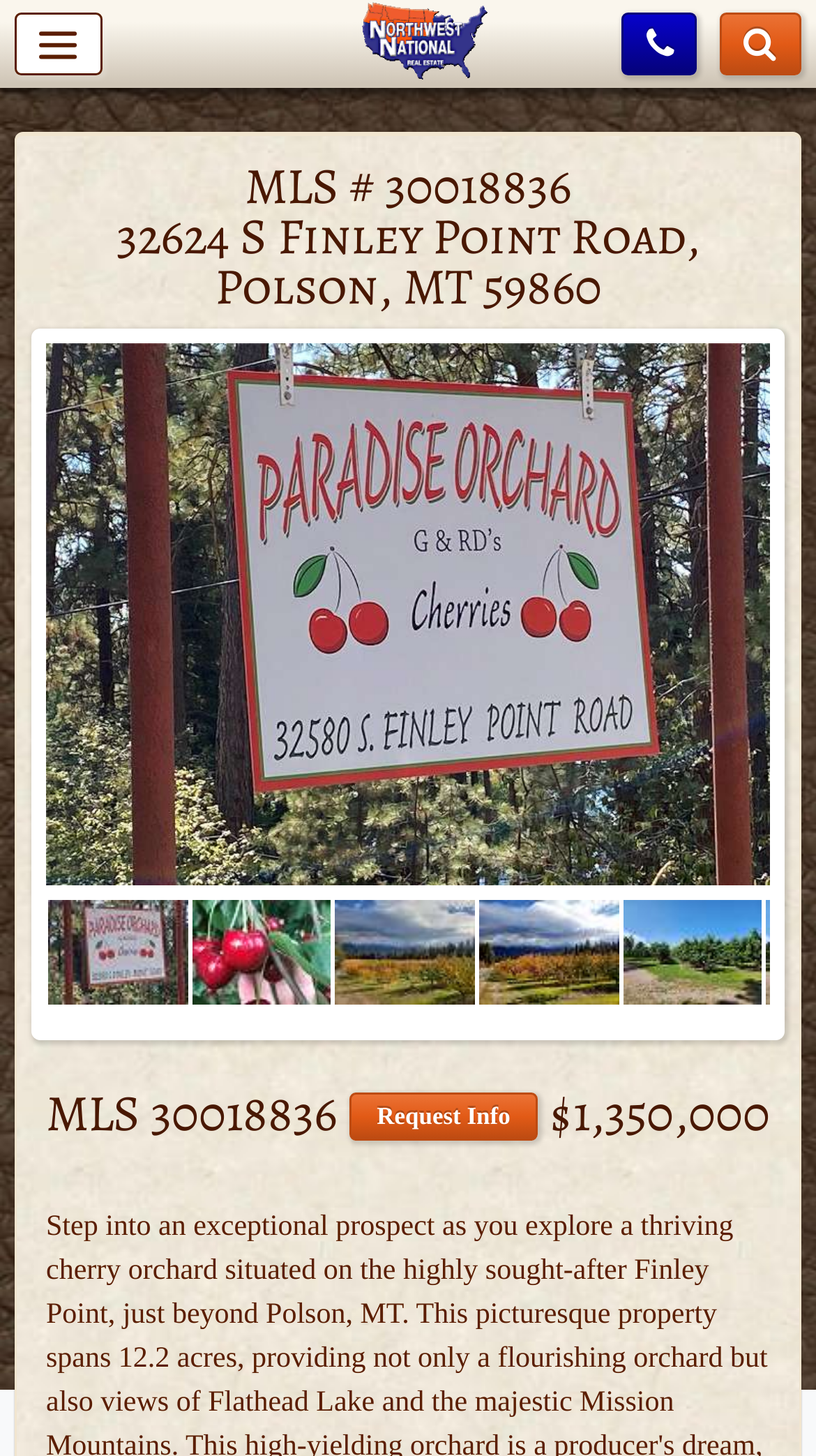Determine the webpage's heading and output its text content.

MLS # 30018836
32624 S Finley Point Road, Polson, MT 59860